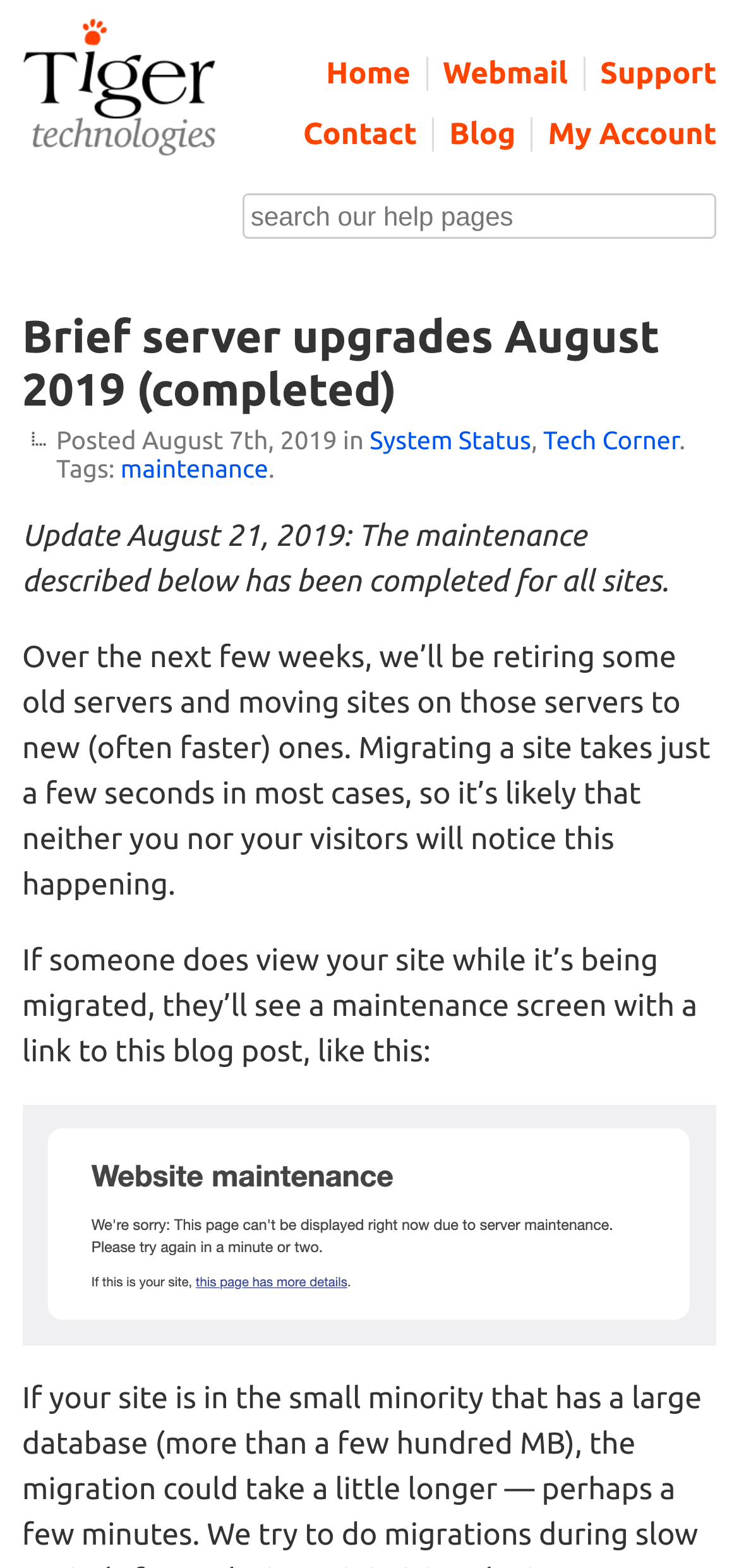Pinpoint the bounding box coordinates of the element you need to click to execute the following instruction: "view system status". The bounding box should be represented by four float numbers between 0 and 1, in the format [left, top, right, bottom].

[0.5, 0.272, 0.719, 0.29]